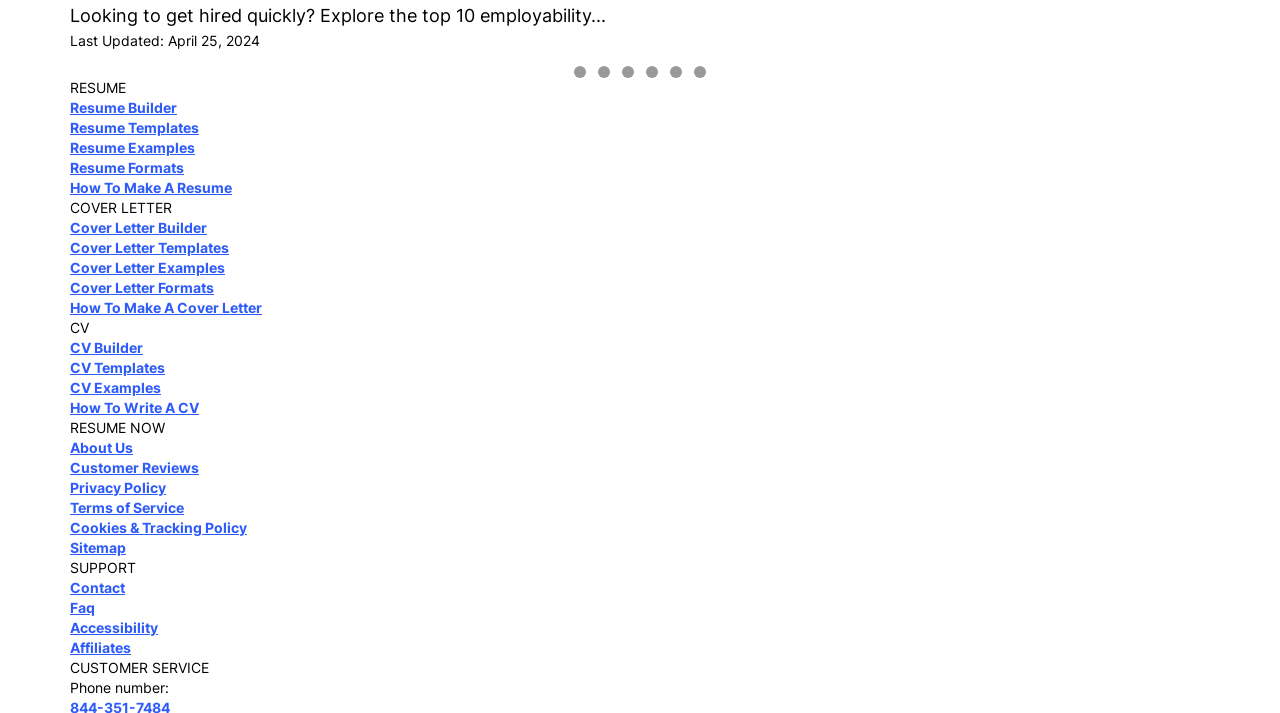Please identify the bounding box coordinates of the element I need to click to follow this instruction: "View Customer Reviews".

[0.055, 0.643, 0.155, 0.667]